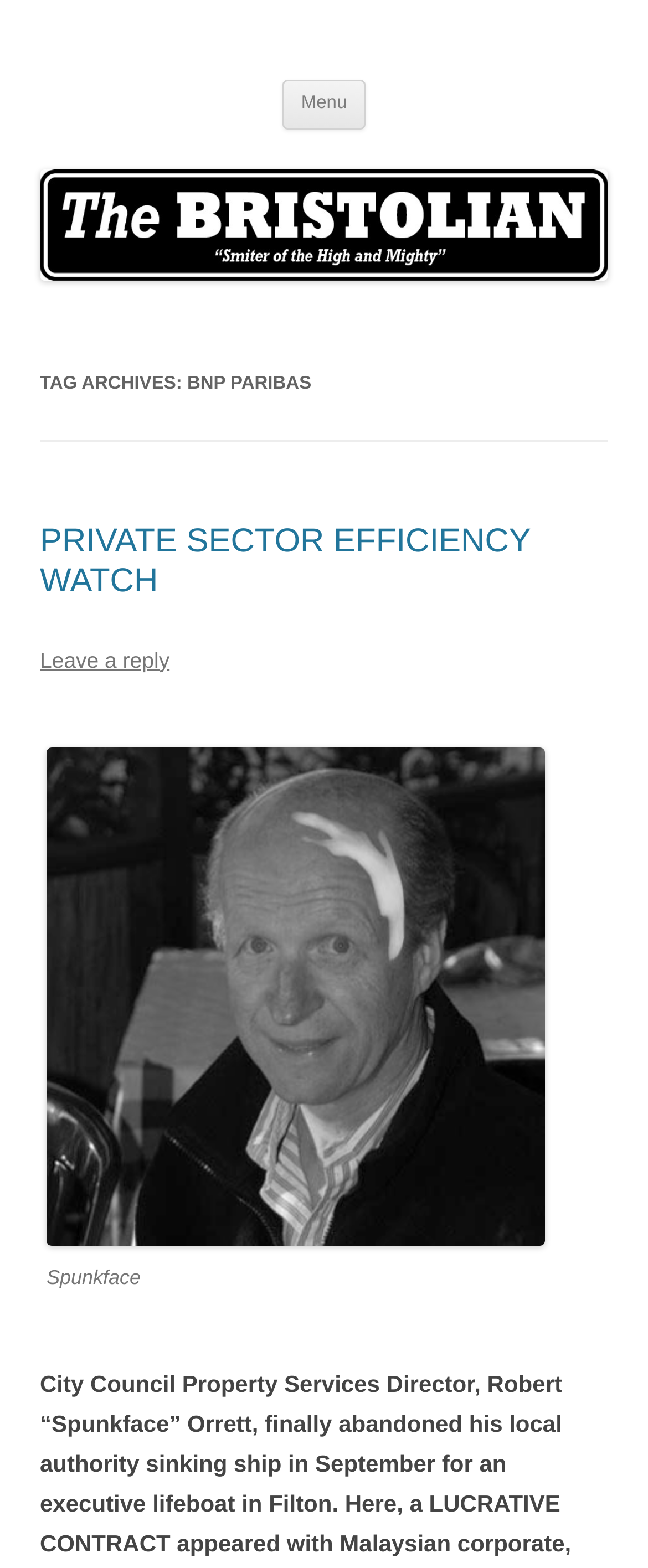Is there an image on the webpage?
Answer the question with a single word or phrase by looking at the picture.

Yes